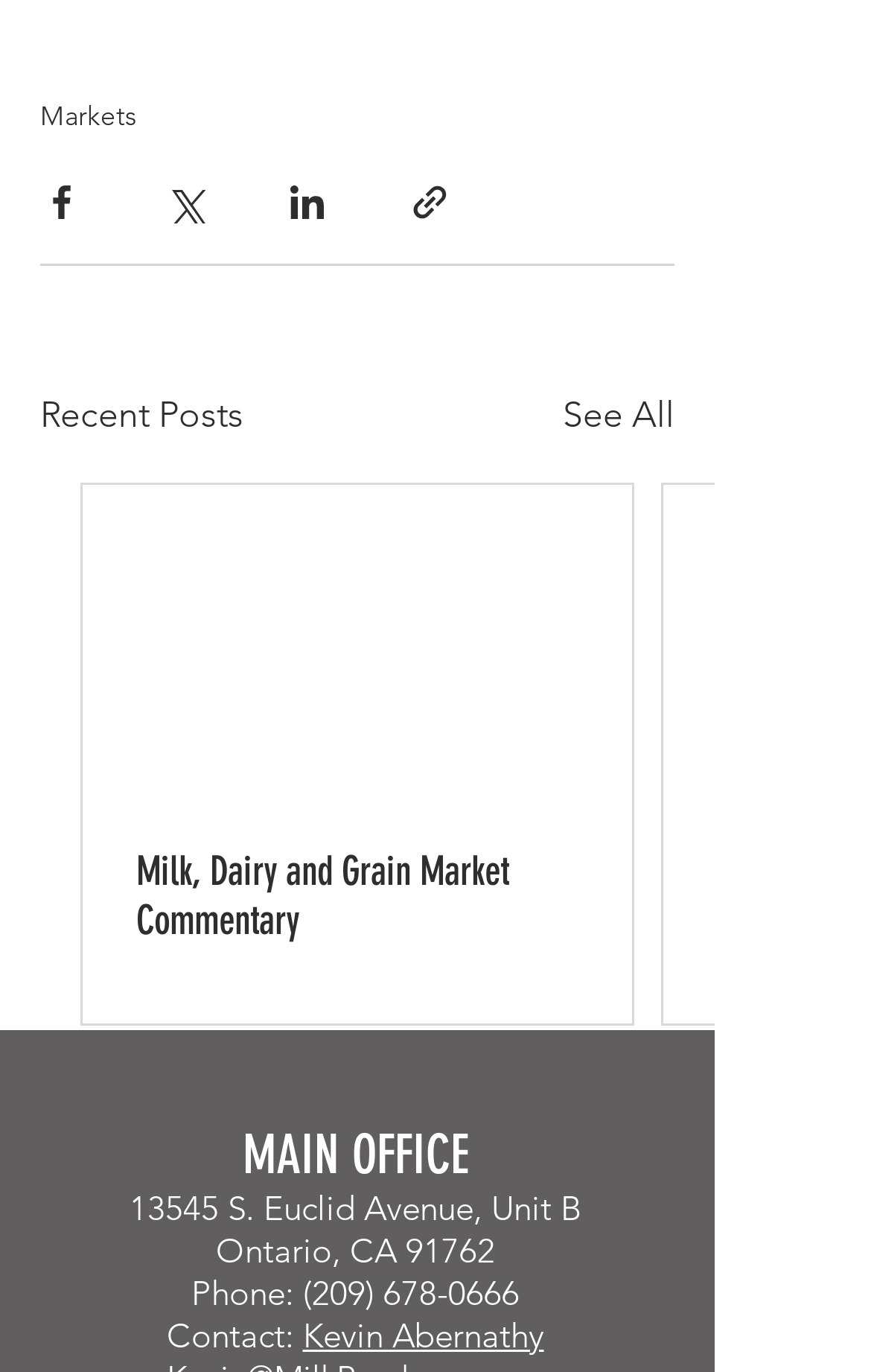Please specify the bounding box coordinates of the clickable region to carry out the following instruction: "Contact Kevin Abernathy". The coordinates should be four float numbers between 0 and 1, in the format [left, top, right, bottom].

[0.347, 0.958, 0.624, 0.989]